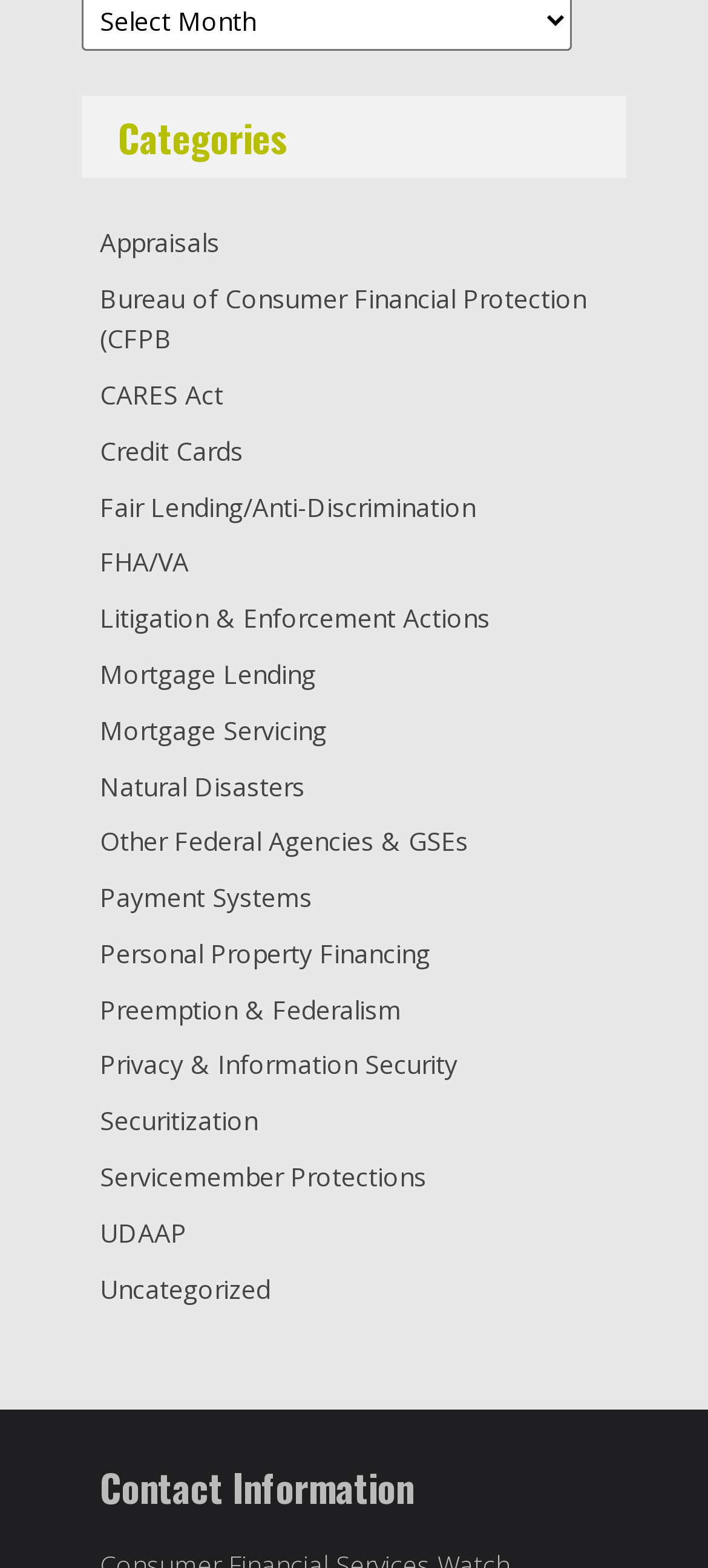Determine the bounding box coordinates of the clickable region to carry out the instruction: "Click on Appraisals".

[0.141, 0.144, 0.31, 0.166]